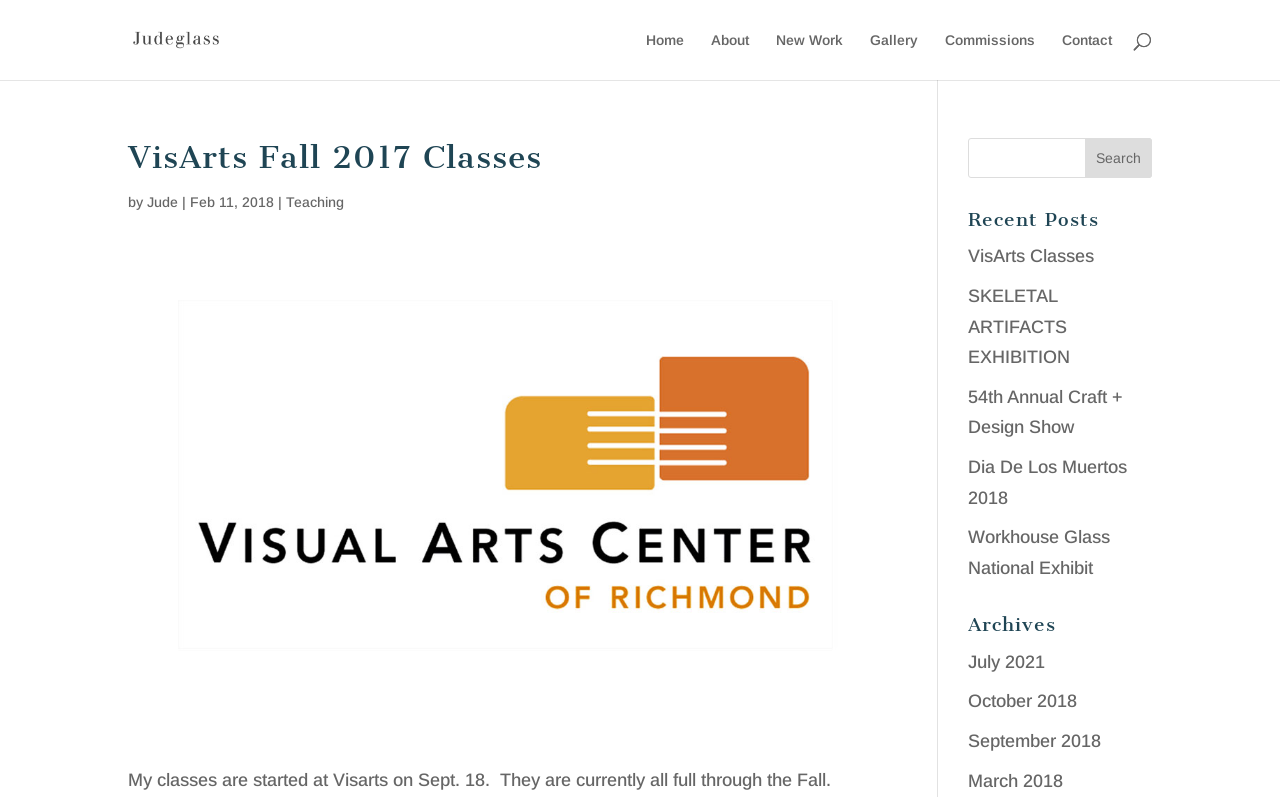Given the following UI element description: "name="s"", find the bounding box coordinates in the webpage screenshot.

[0.756, 0.173, 0.9, 0.223]